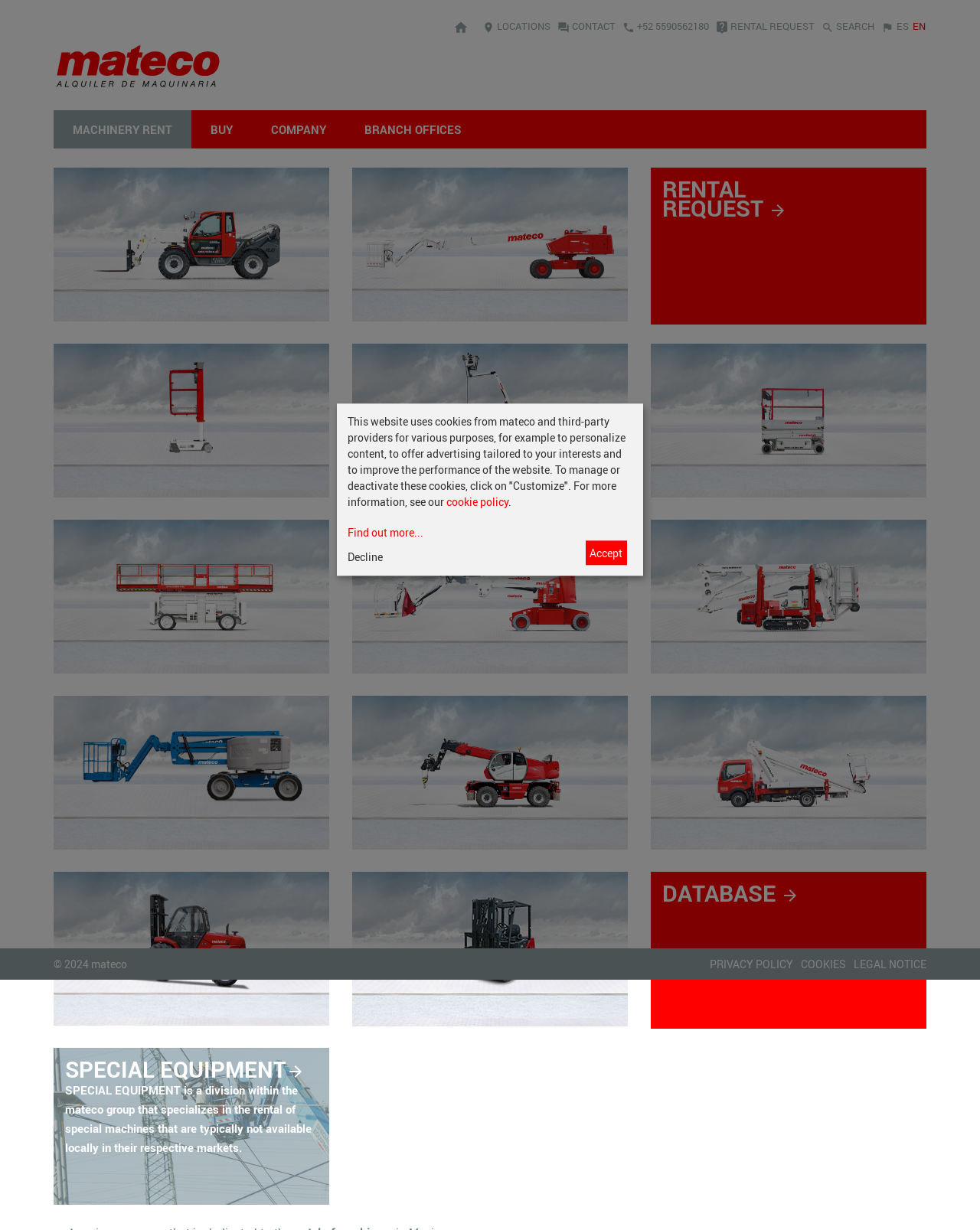Pinpoint the bounding box coordinates of the area that must be clicked to complete this instruction: "Request a telescopic handler".

[0.066, 0.214, 0.145, 0.237]